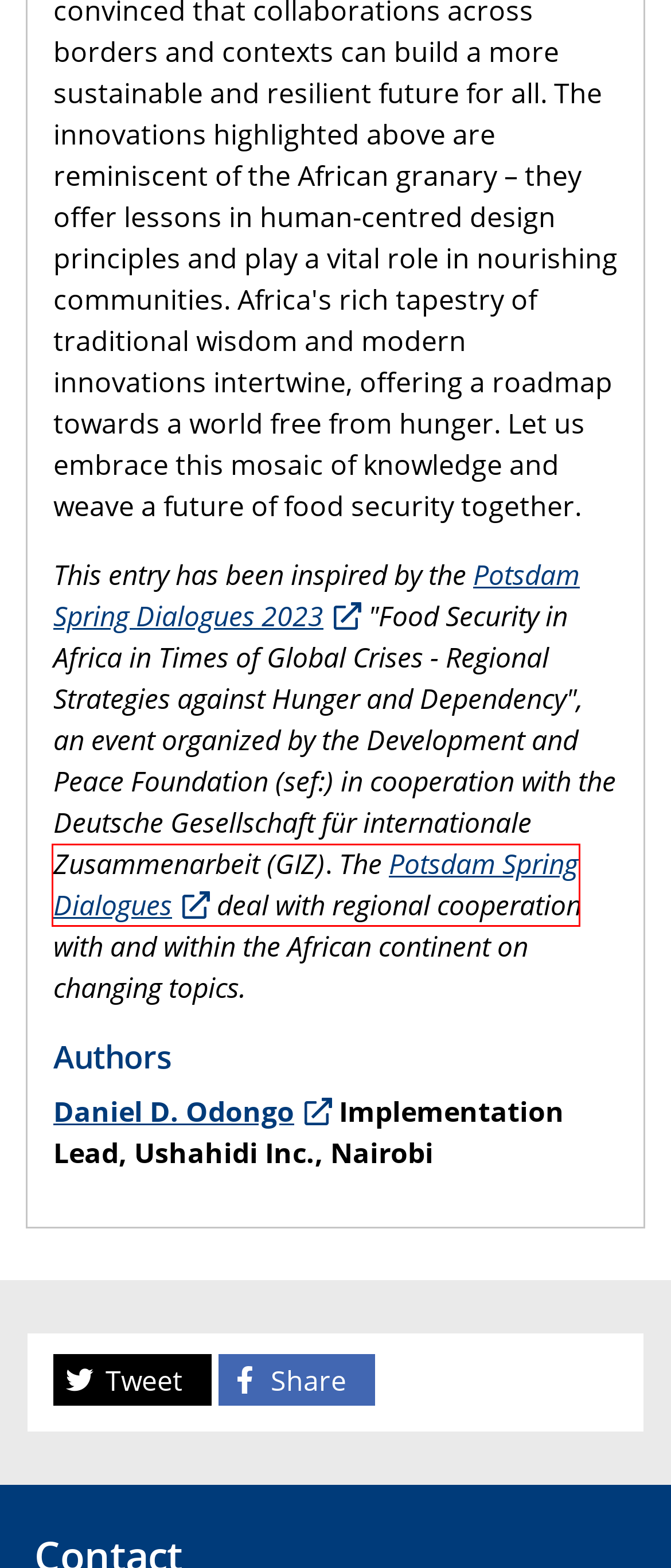Examine the screenshot of a webpage with a red bounding box around a UI element. Select the most accurate webpage description that corresponds to the new page after clicking the highlighted element. Here are the choices:
A. Welcome to the First German University of the 21st Century
B. Uganda stands out in refugees hospitality | Africa Renewal
C. Rwanda: Varsity graduate reaping big from urban farming
D. Searches
E. SEF : Globalisierung politisch gestalten: Potsdam Africa Dialogues/ Spring Dialogues
F. A global food crisis | World Food Programme
G. Esoko – Connecting last-mile communities through digital solutions
H. icipe - International Centre of Insect Physiology and Ecology

E